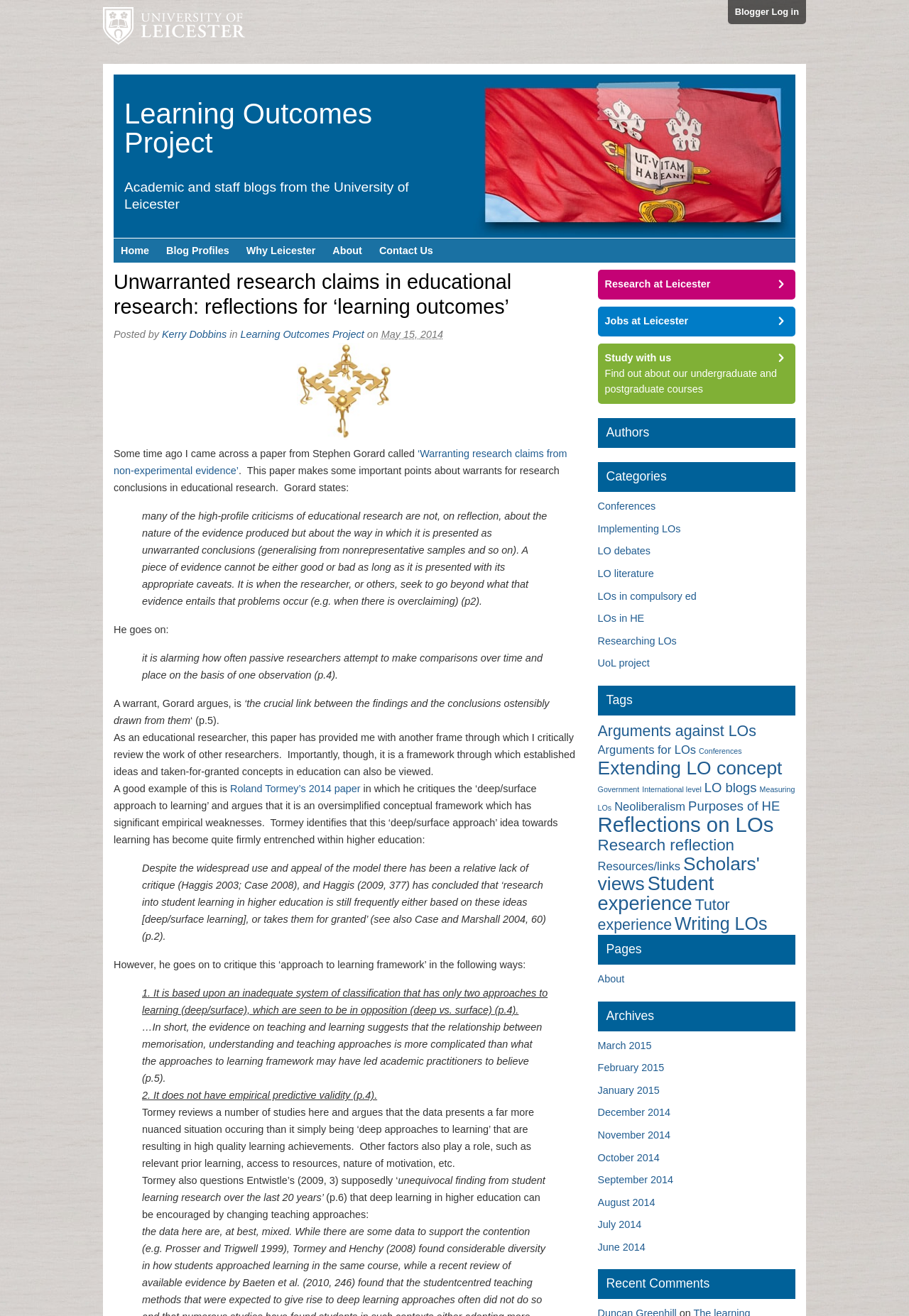Locate and extract the text of the main heading on the webpage.

Unwarranted research claims in educational research: reflections for ‘learning outcomes’